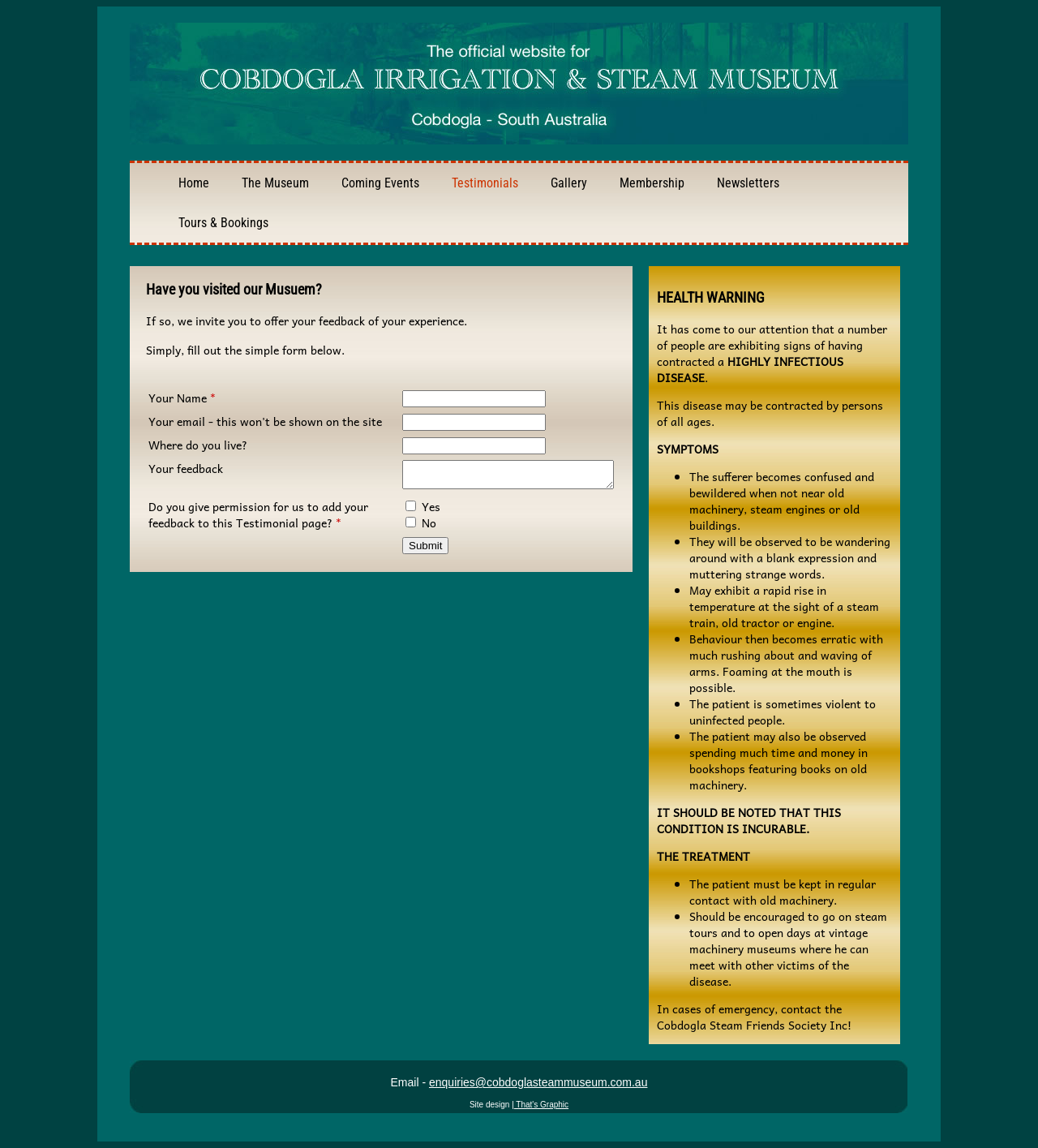Use the details in the image to answer the question thoroughly: 
What is the name of the society mentioned on the webpage?

I inferred this answer by looking at the static text element 'In cases of emergency, contact the Cobdogla Steam Friends Society Inc!' which suggests that this society is related to the museum and provides some kind of support or service.